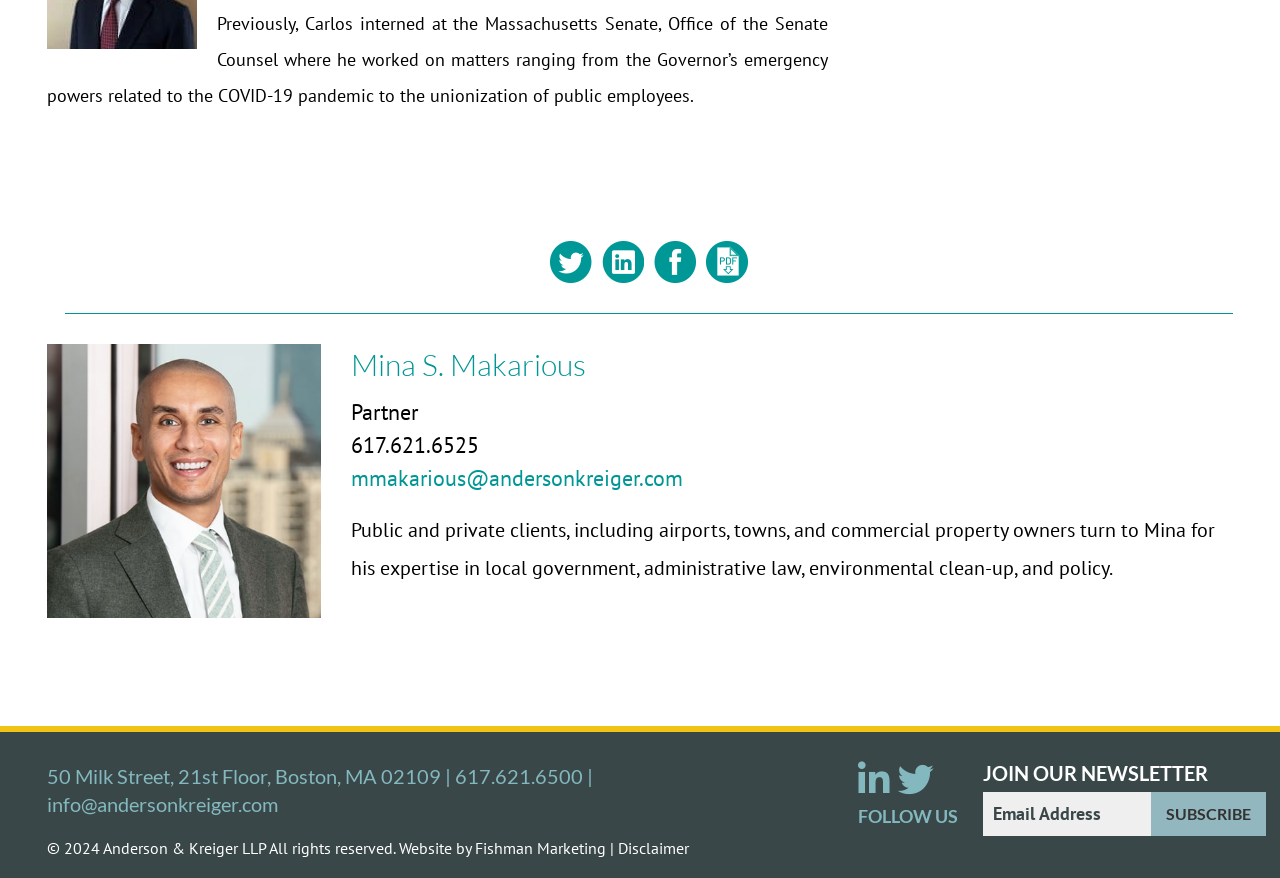What is the phone number of Mina S. Makarious?
Provide a fully detailed and comprehensive answer to the question.

I found the phone number '617.621.6525' in the static text element with bounding box coordinates [0.274, 0.49, 0.374, 0.522], which is associated with Mina S. Makarious's information.